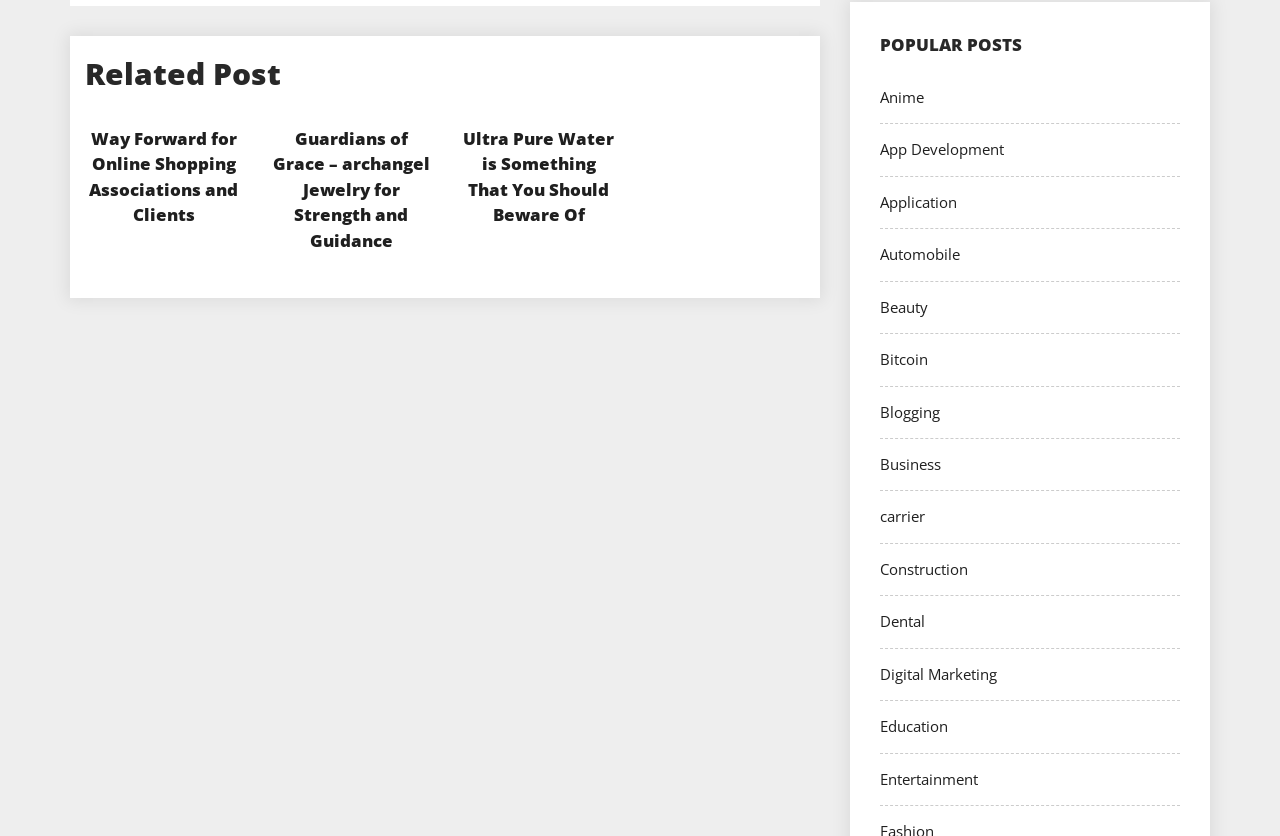Find and indicate the bounding box coordinates of the region you should select to follow the given instruction: "view 'Guardians of Grace – archangel Jewelry for Strength and Guidance'".

[0.213, 0.152, 0.336, 0.301]